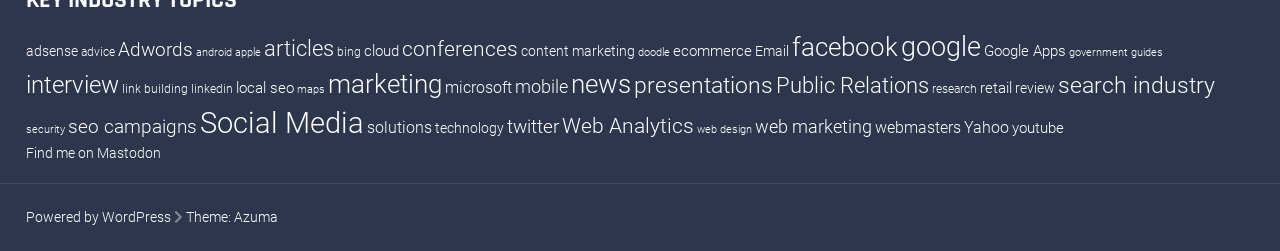Highlight the bounding box coordinates of the element that should be clicked to carry out the following instruction: "Check out the 'Web Analytics' link". The coordinates must be given as four float numbers ranging from 0 to 1, i.e., [left, top, right, bottom].

[0.439, 0.448, 0.542, 0.548]